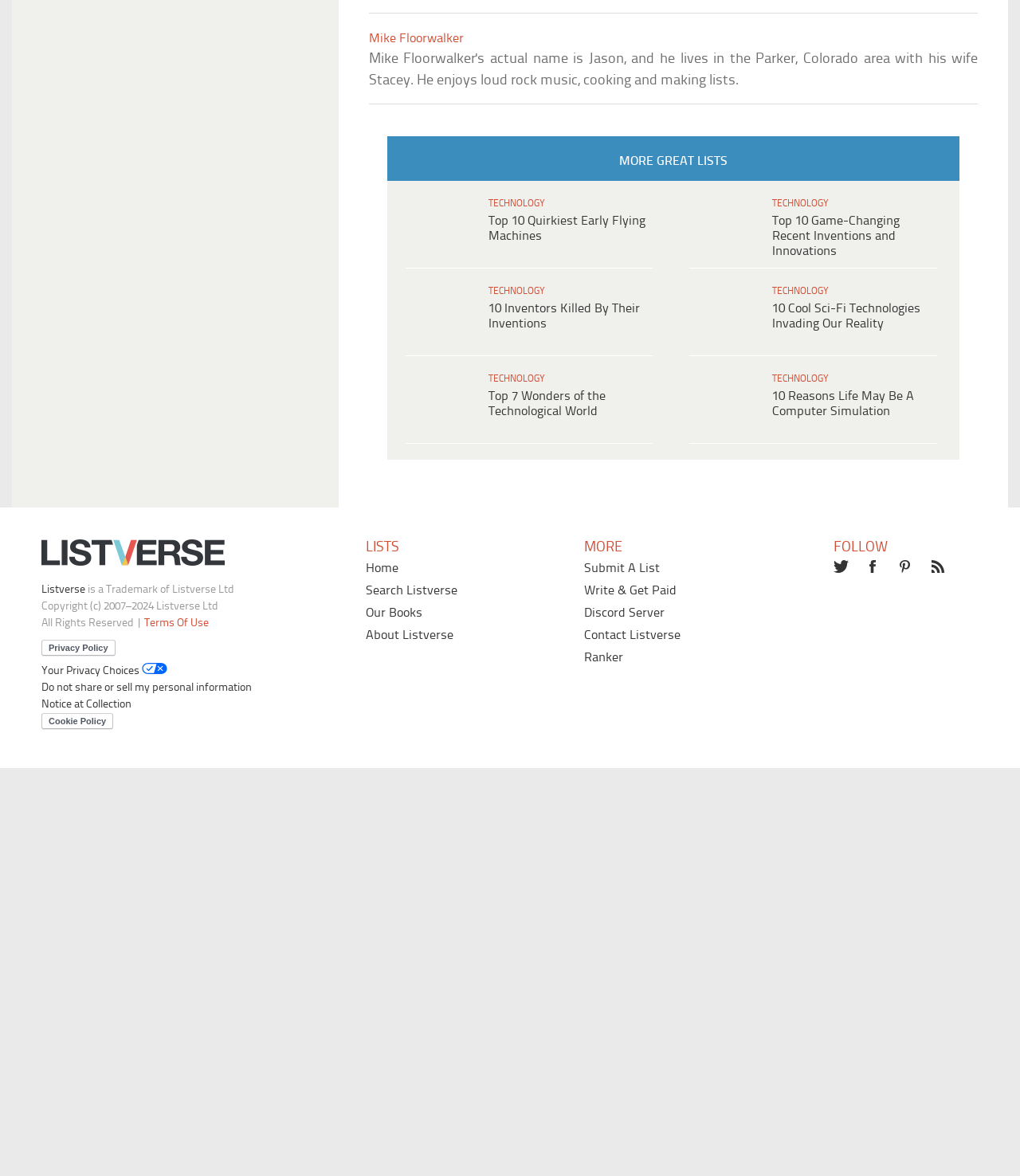Can you find the bounding box coordinates of the area I should click to execute the following instruction: "Share the article on Twitter"?

[0.459, 0.264, 0.513, 0.289]